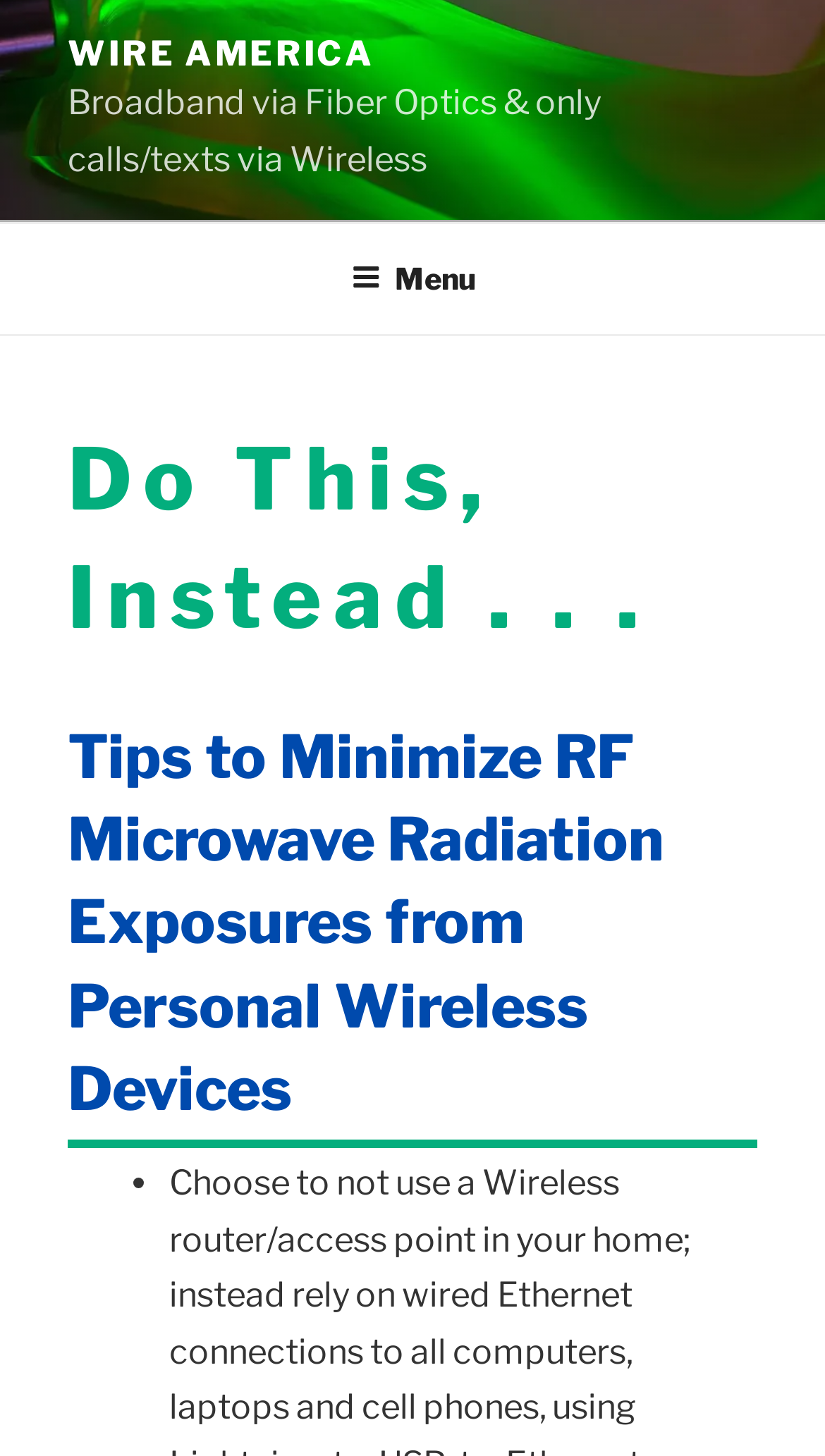Given the description of a UI element: "Wire America", identify the bounding box coordinates of the matching element in the webpage screenshot.

[0.082, 0.023, 0.455, 0.051]